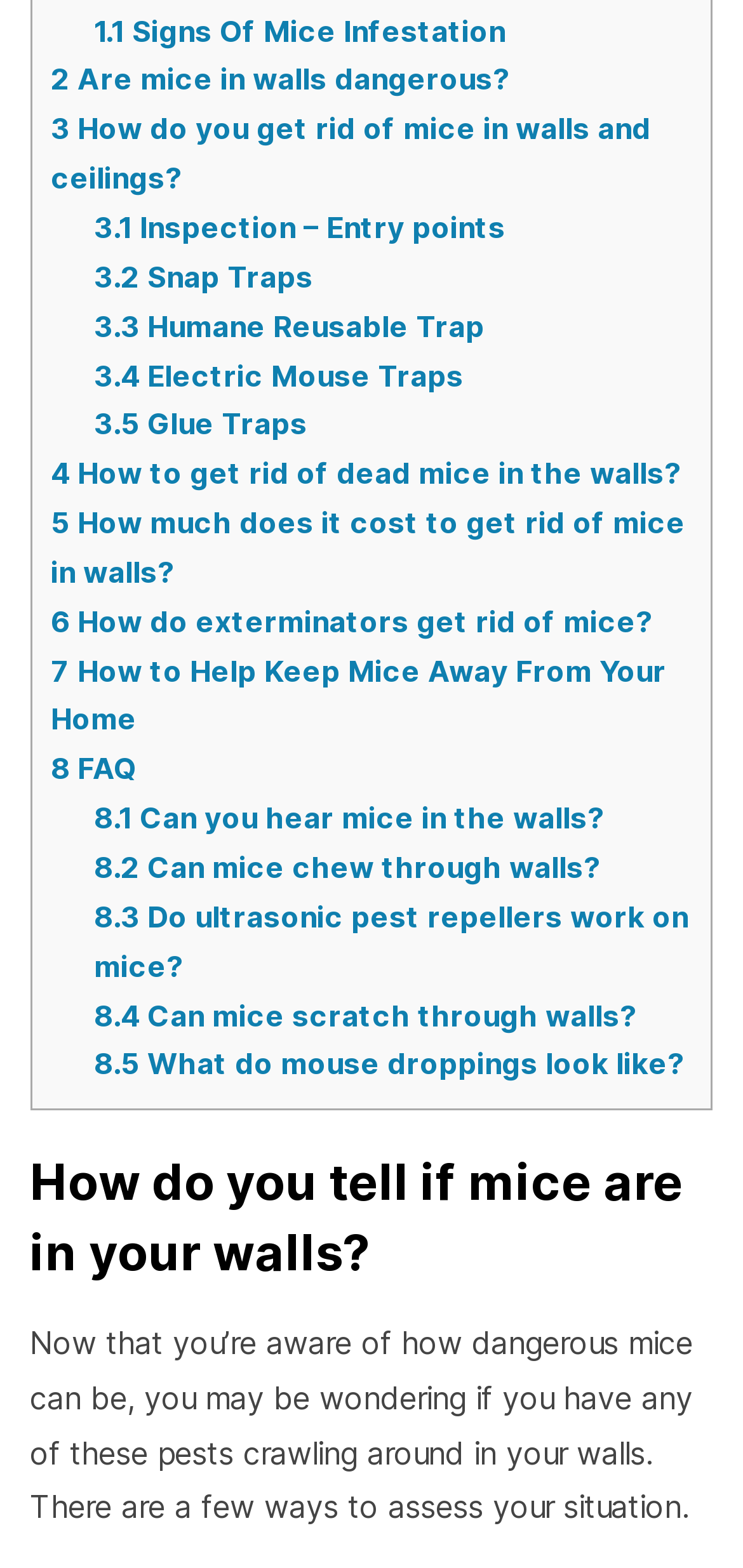How many sections are there in the webpage?
Give a detailed explanation using the information visible in the image.

I counted the number of main sections in the webpage by looking at the links with titles such as 'How do you tell if mice are in your walls?', 'Are mice in walls dangerous?', and so on. There are 8 main sections in total.